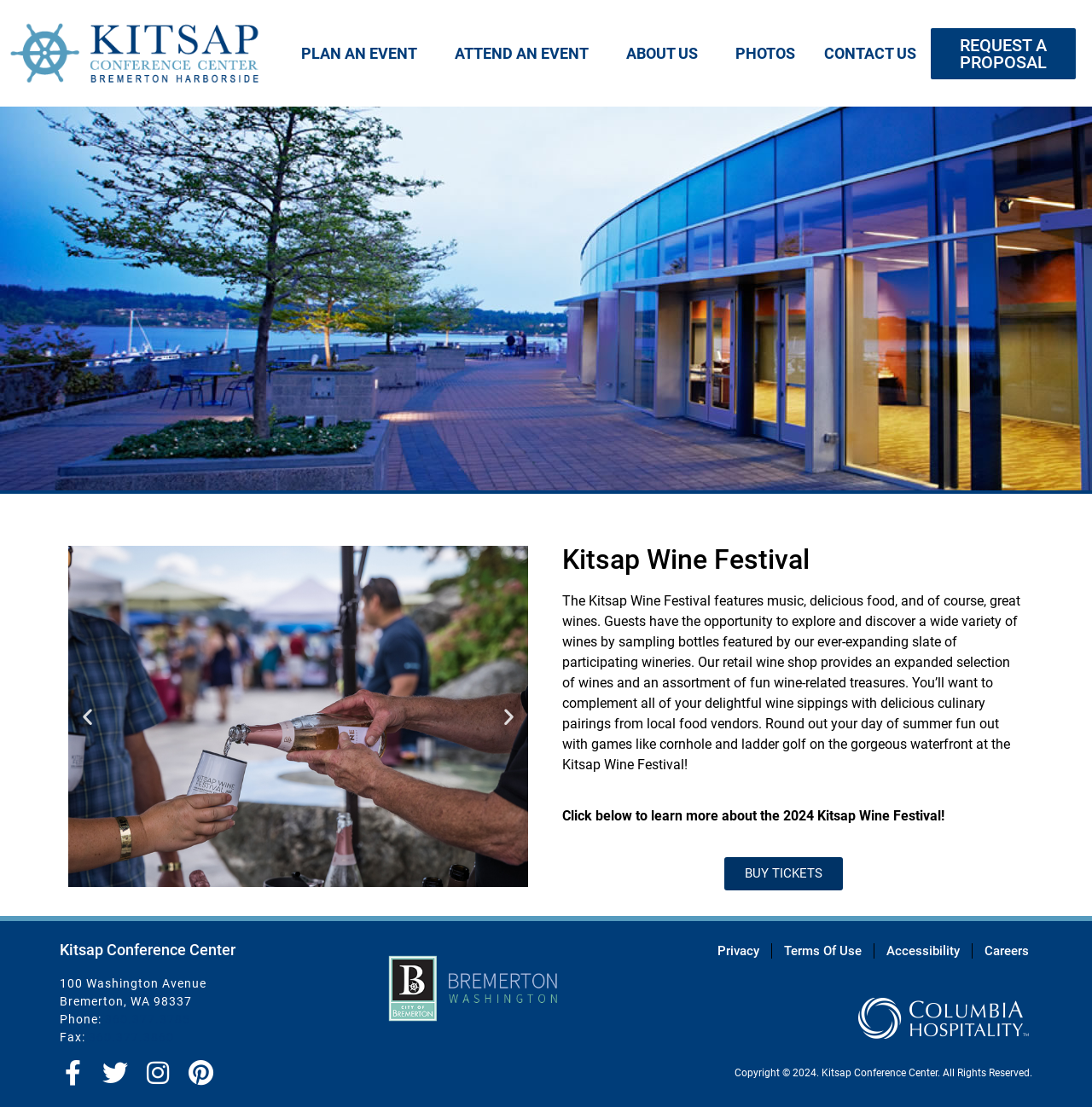Bounding box coordinates are specified in the format (top-left x, top-left y, bottom-right x, bottom-right y). All values are floating point numbers bounded between 0 and 1. Please provide the bounding box coordinate of the region this sentence describes: CONTACT US

[0.741, 0.03, 0.852, 0.066]